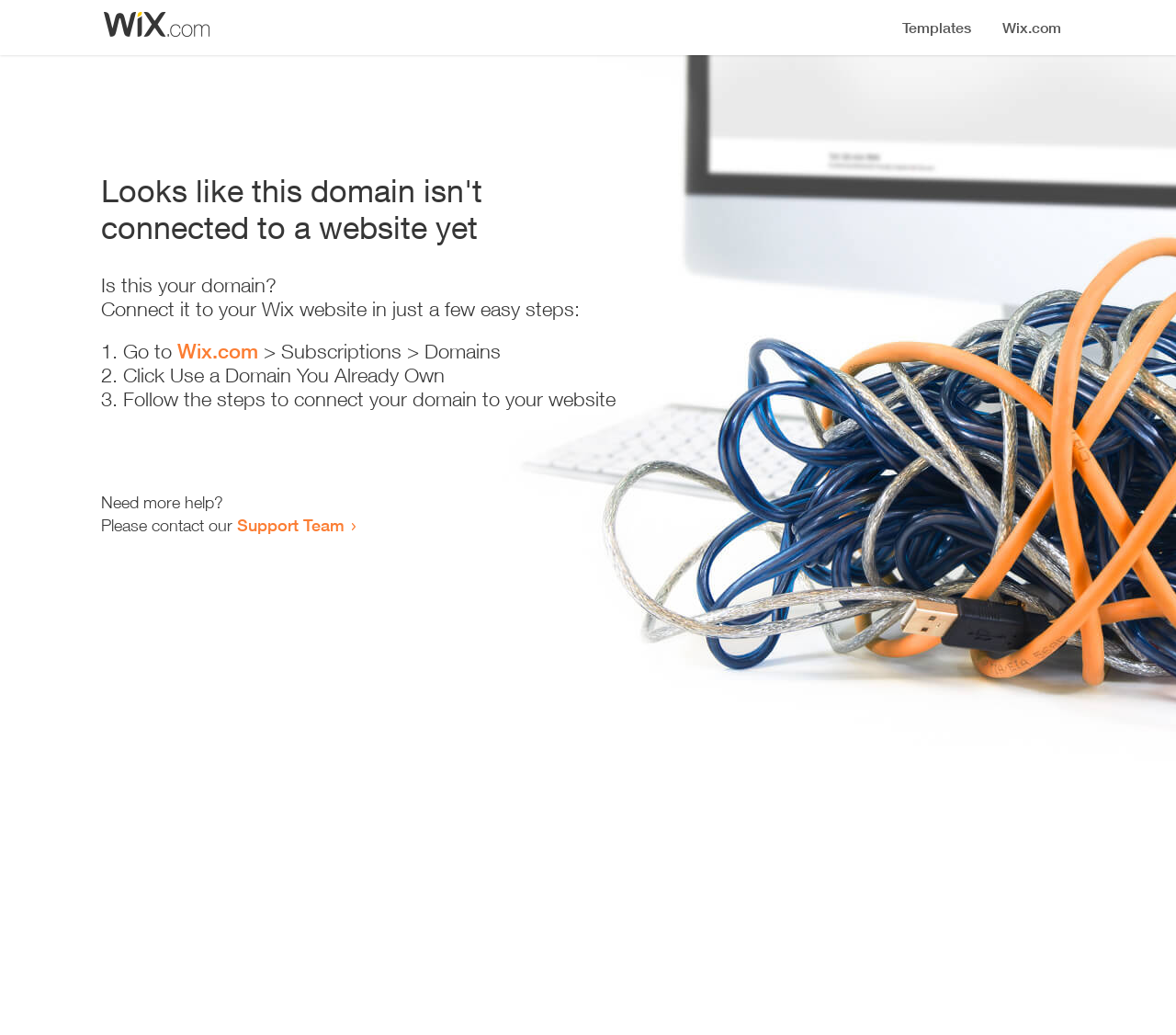Please respond to the question with a concise word or phrase:
What should the user do if they need more help?

Contact Support Team